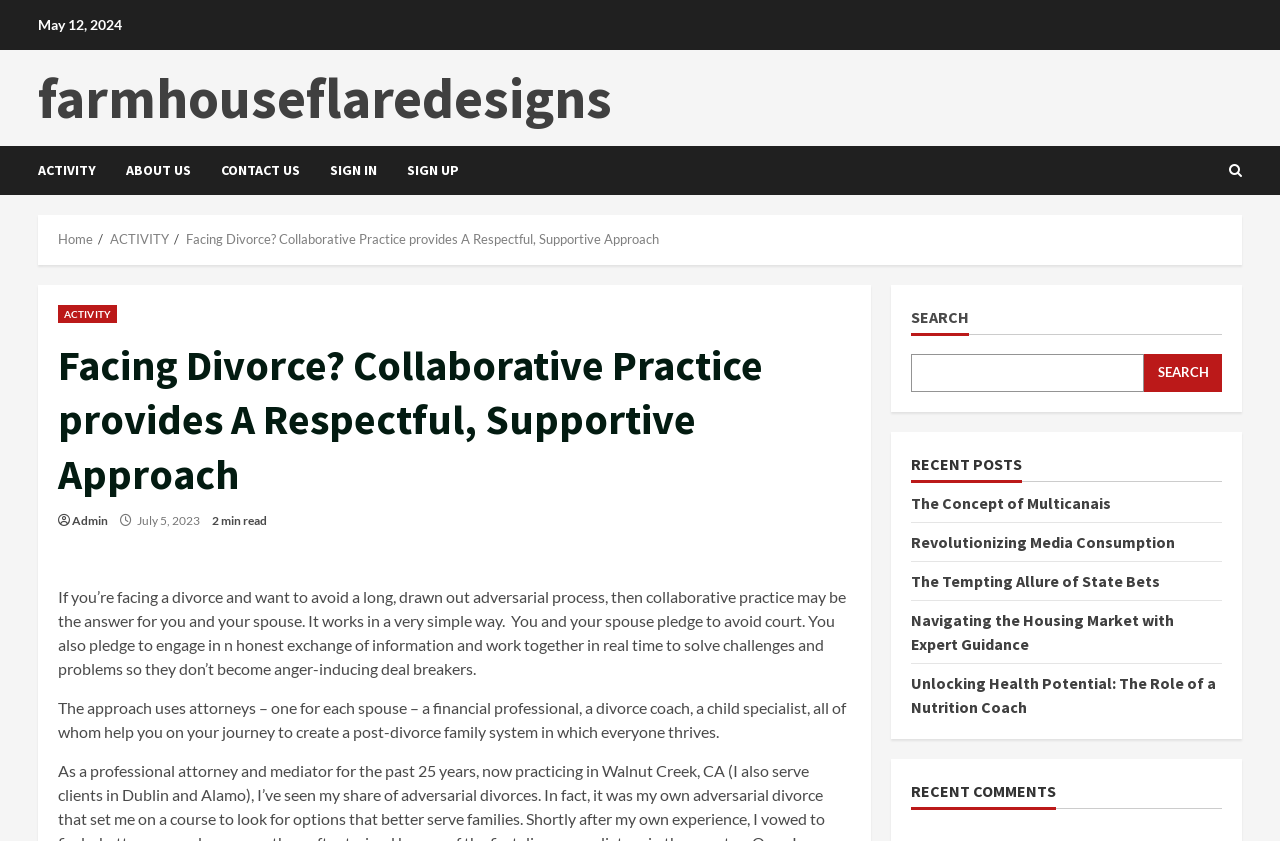What is the purpose of collaborative practice in divorce?
Using the image, answer in one word or phrase.

To avoid court and work together to solve challenges